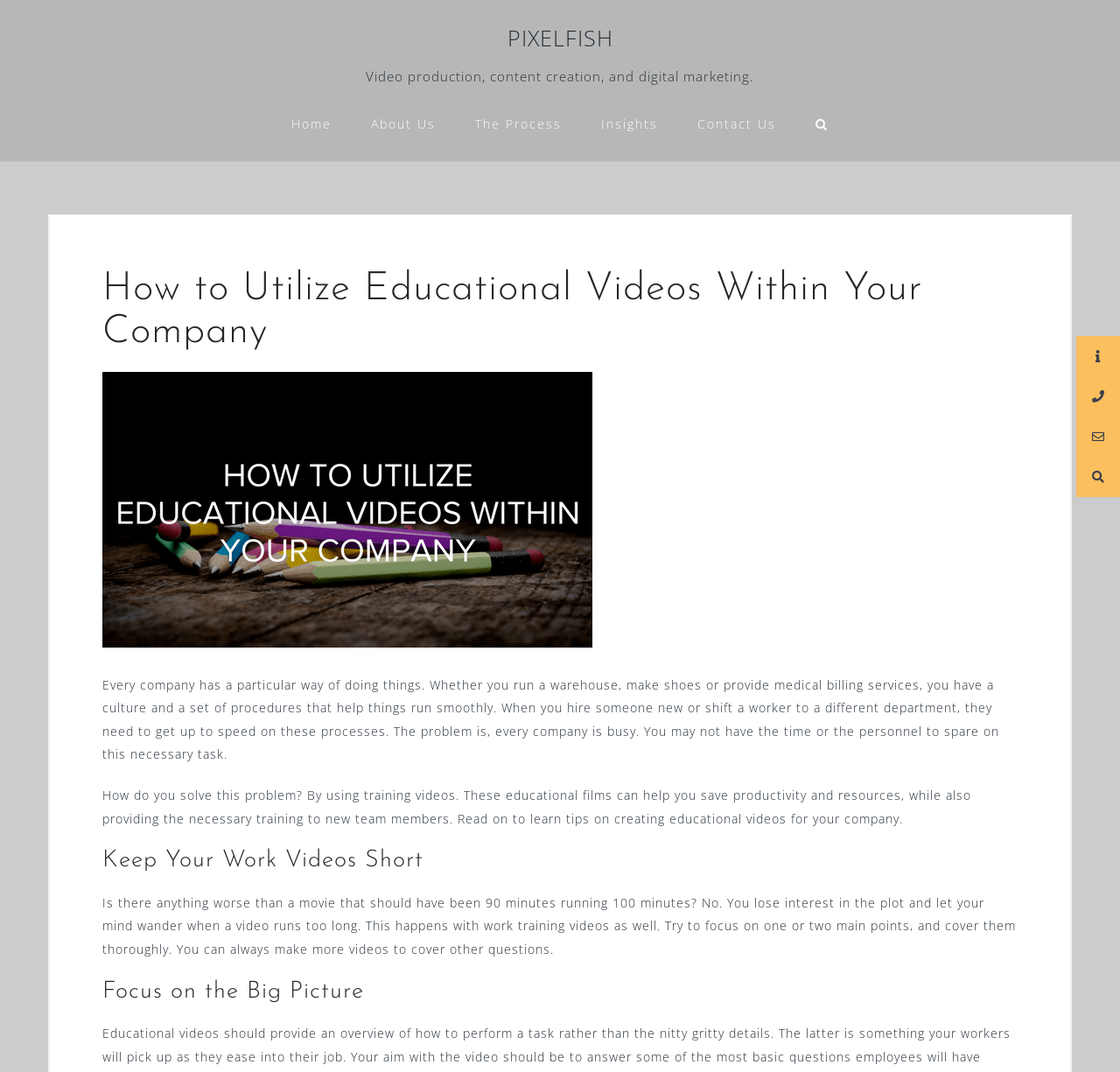Extract the text of the main heading from the webpage.

How to Utilize Educational Videos Within Your Company